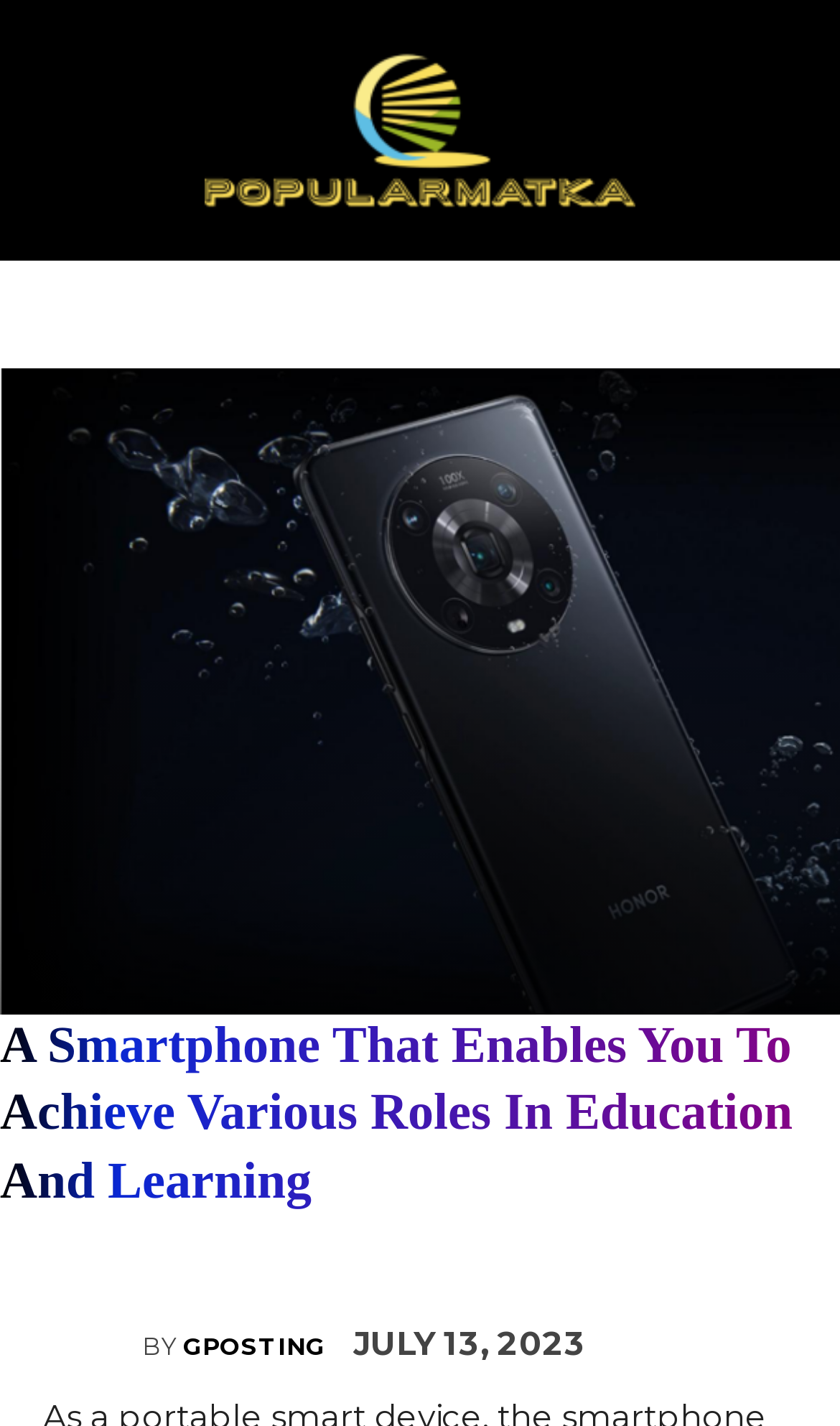How many links are there in the top section?
Kindly answer the question with as much detail as you can.

There are three links in the top section of the webpage, which are the logo link, the 'Gposting' link, and the 'GPOSTING' link. These links are located at the top of the webpage, with the logo link at the top left corner, and the other two links at the top right corner.